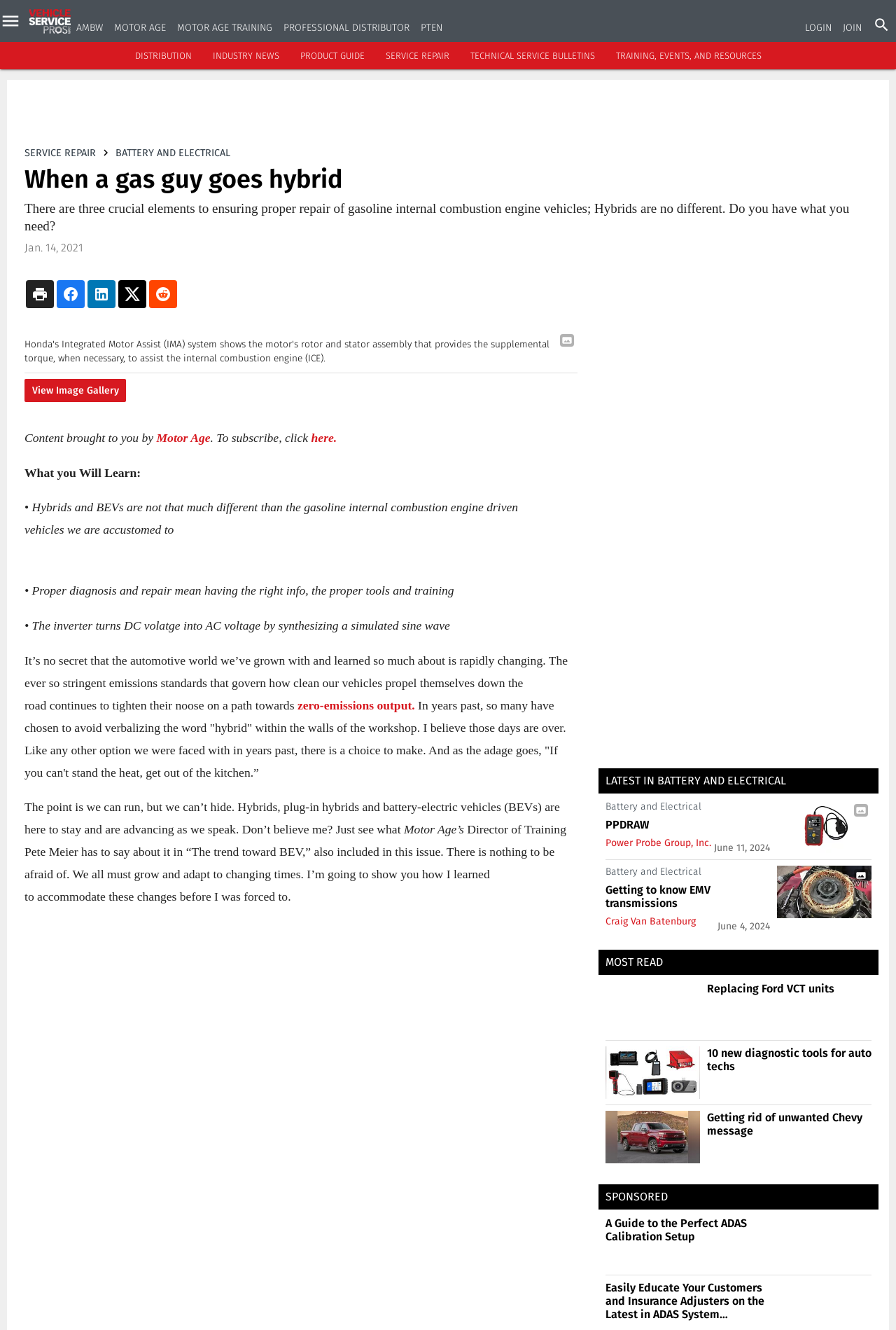Pinpoint the bounding box coordinates of the element that must be clicked to accomplish the following instruction: "View the 'Image Gallery'". The coordinates should be in the format of four float numbers between 0 and 1, i.e., [left, top, right, bottom].

[0.027, 0.562, 0.141, 0.579]